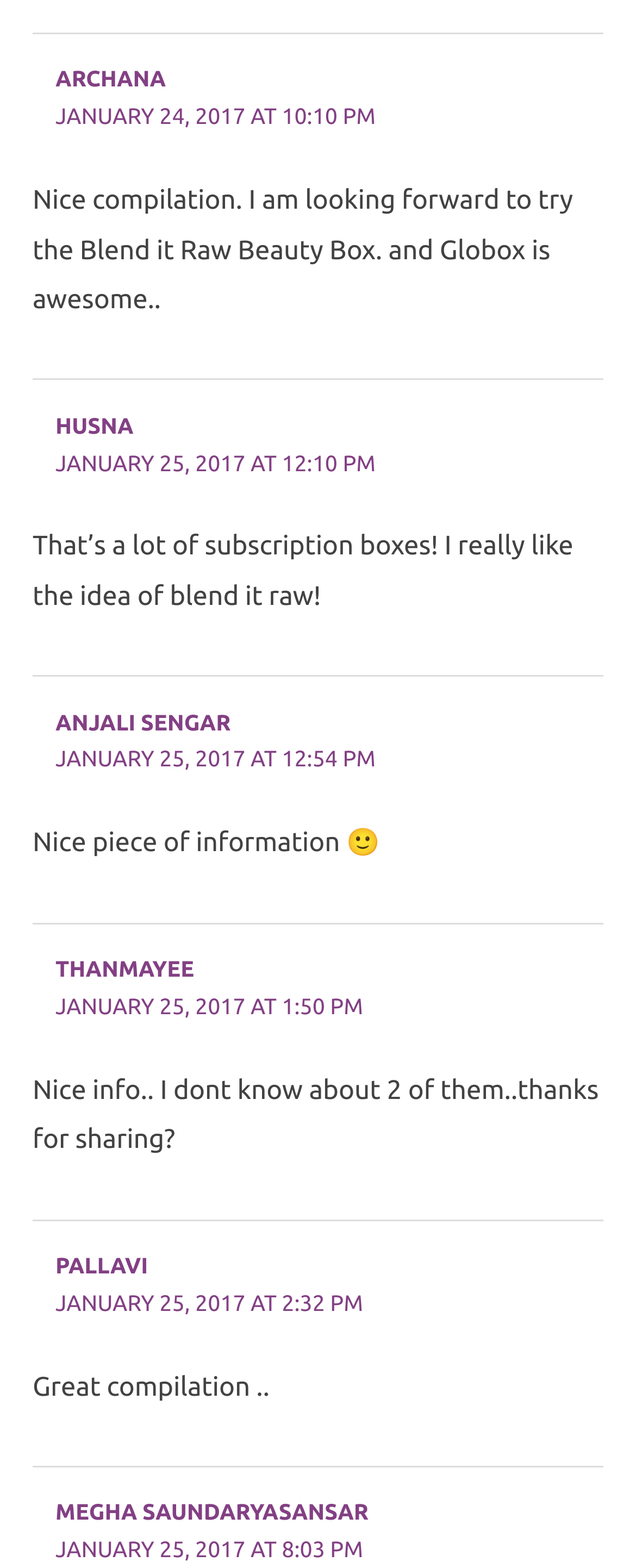Please locate the clickable area by providing the bounding box coordinates to follow this instruction: "Click on the link to view MEGHA SAUNDARYASANSAR's profile".

[0.087, 0.956, 0.58, 0.973]